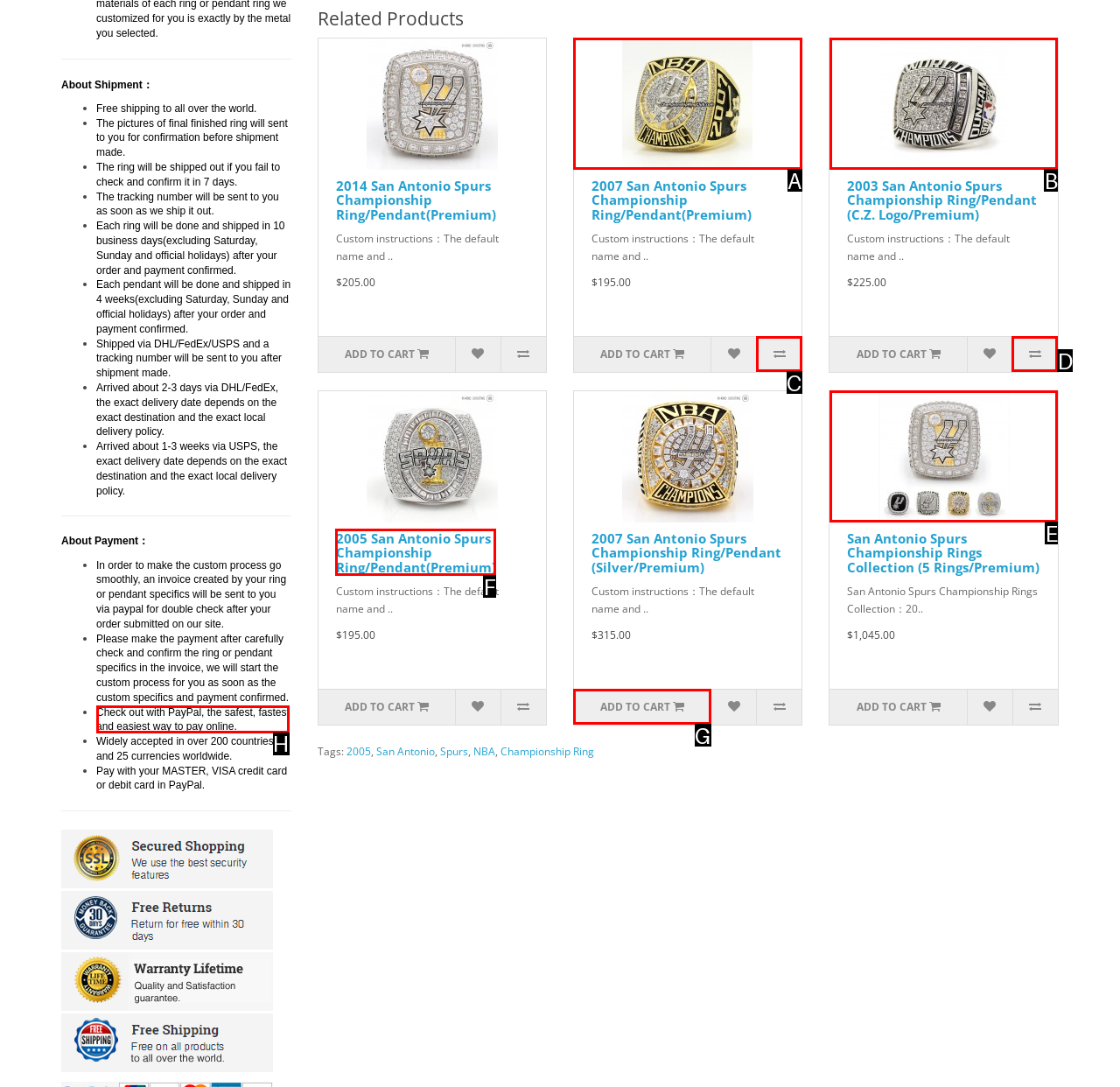Select the proper UI element to click in order to perform the following task: Click the 'FREE Personalised Demo' link. Indicate your choice with the letter of the appropriate option.

None